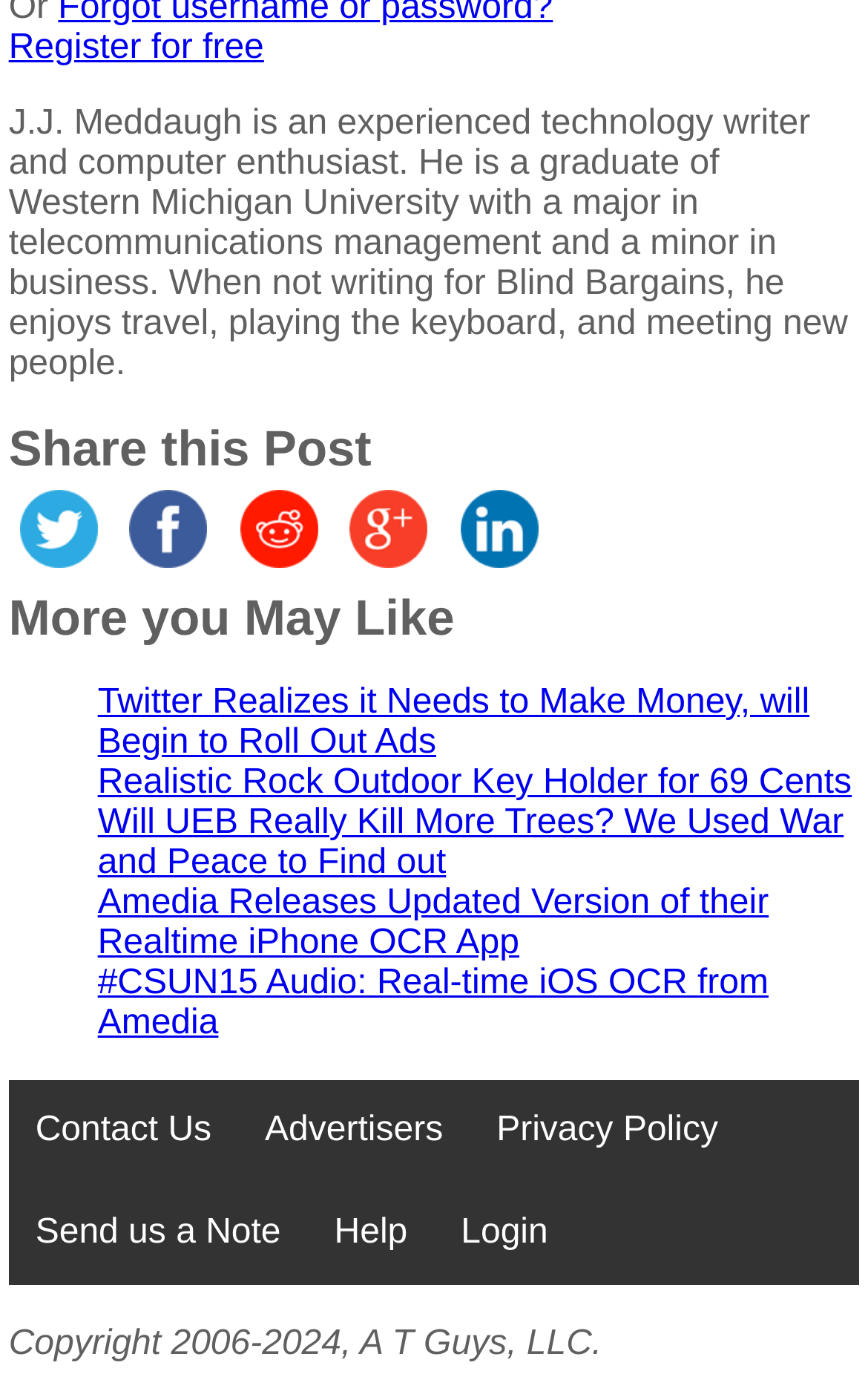Please answer the following question using a single word or phrase: 
What is the copyright year range?

2006-2024